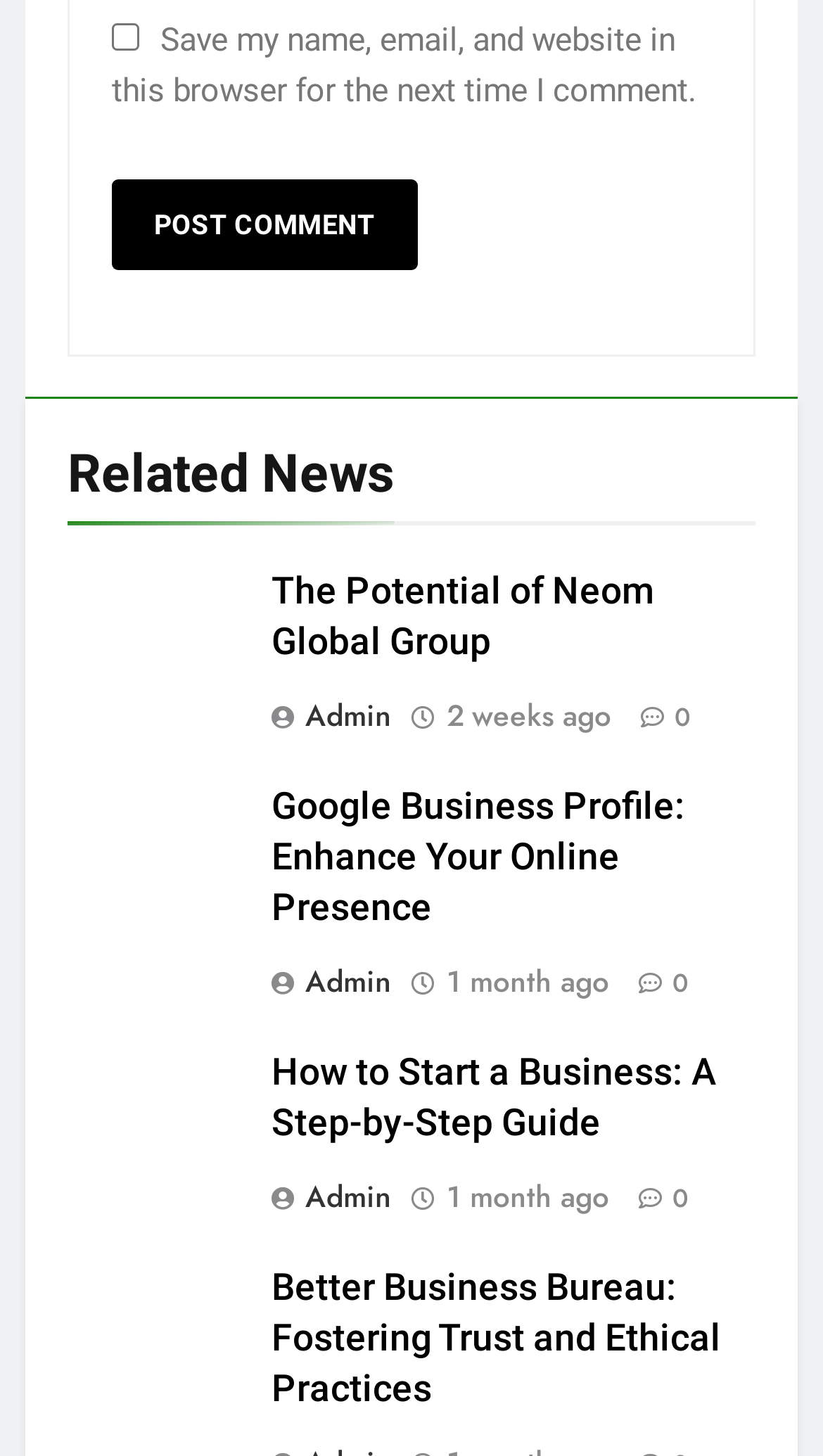Can you provide the bounding box coordinates for the element that should be clicked to implement the instruction: "Read more about The Potential of Neom Global Group"?

[0.329, 0.392, 0.796, 0.456]